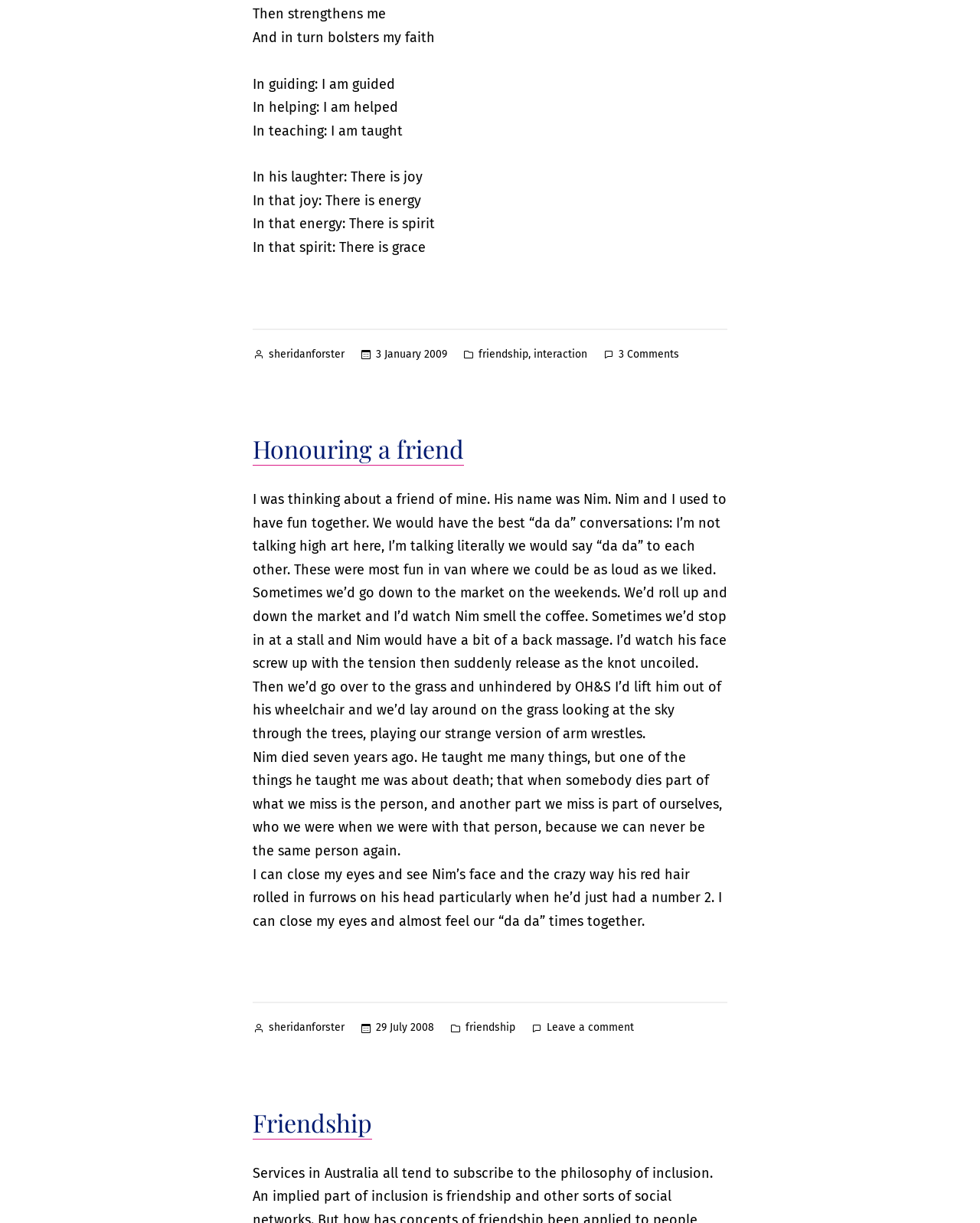What is the name of the friend mentioned in the first post?
Observe the image and answer the question with a one-word or short phrase response.

Nim